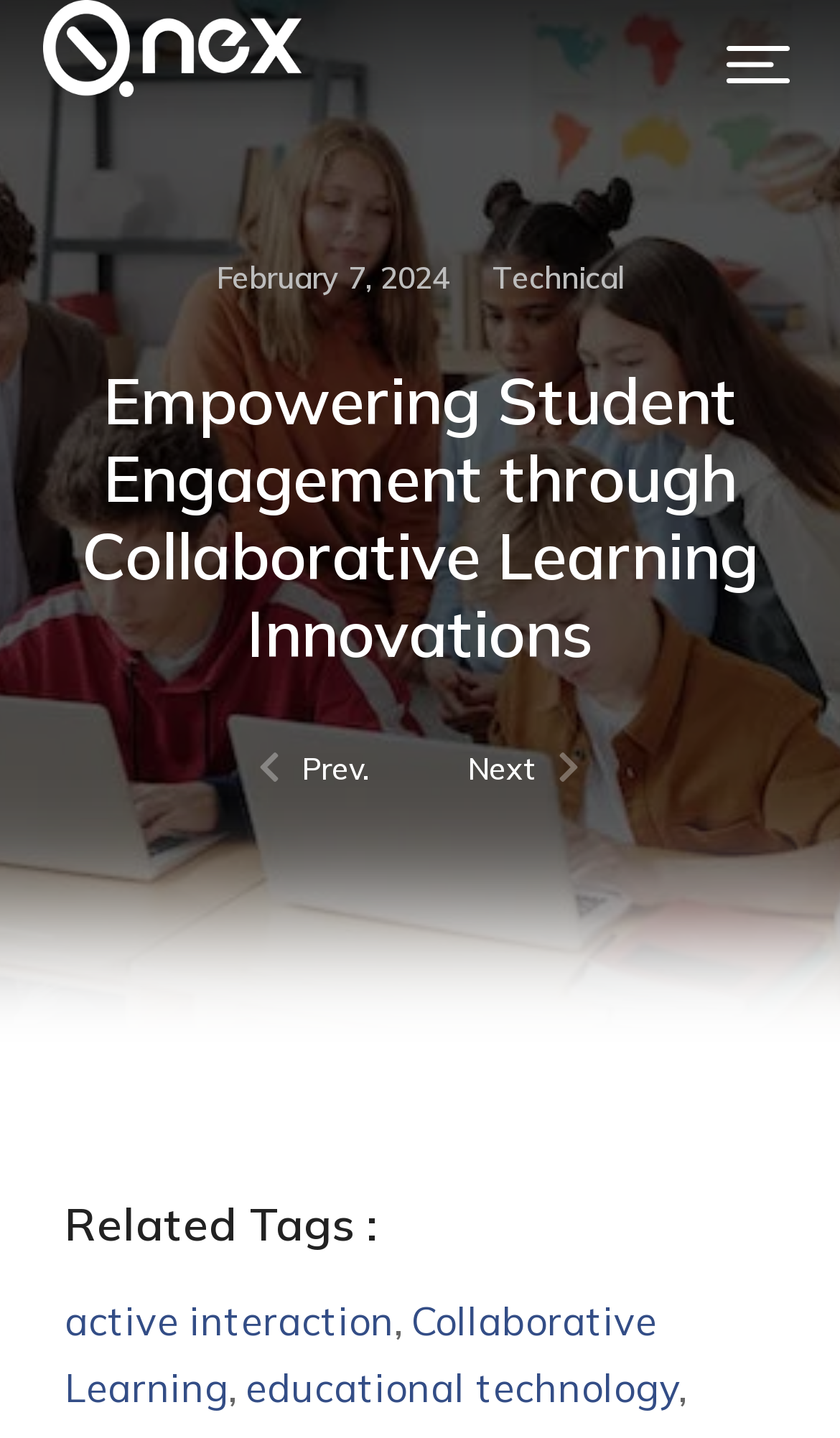Identify the bounding box coordinates of the element that should be clicked to fulfill this task: "View previous page". The coordinates should be provided as four float numbers between 0 and 1, i.e., [left, top, right, bottom].

[0.308, 0.513, 0.499, 0.558]